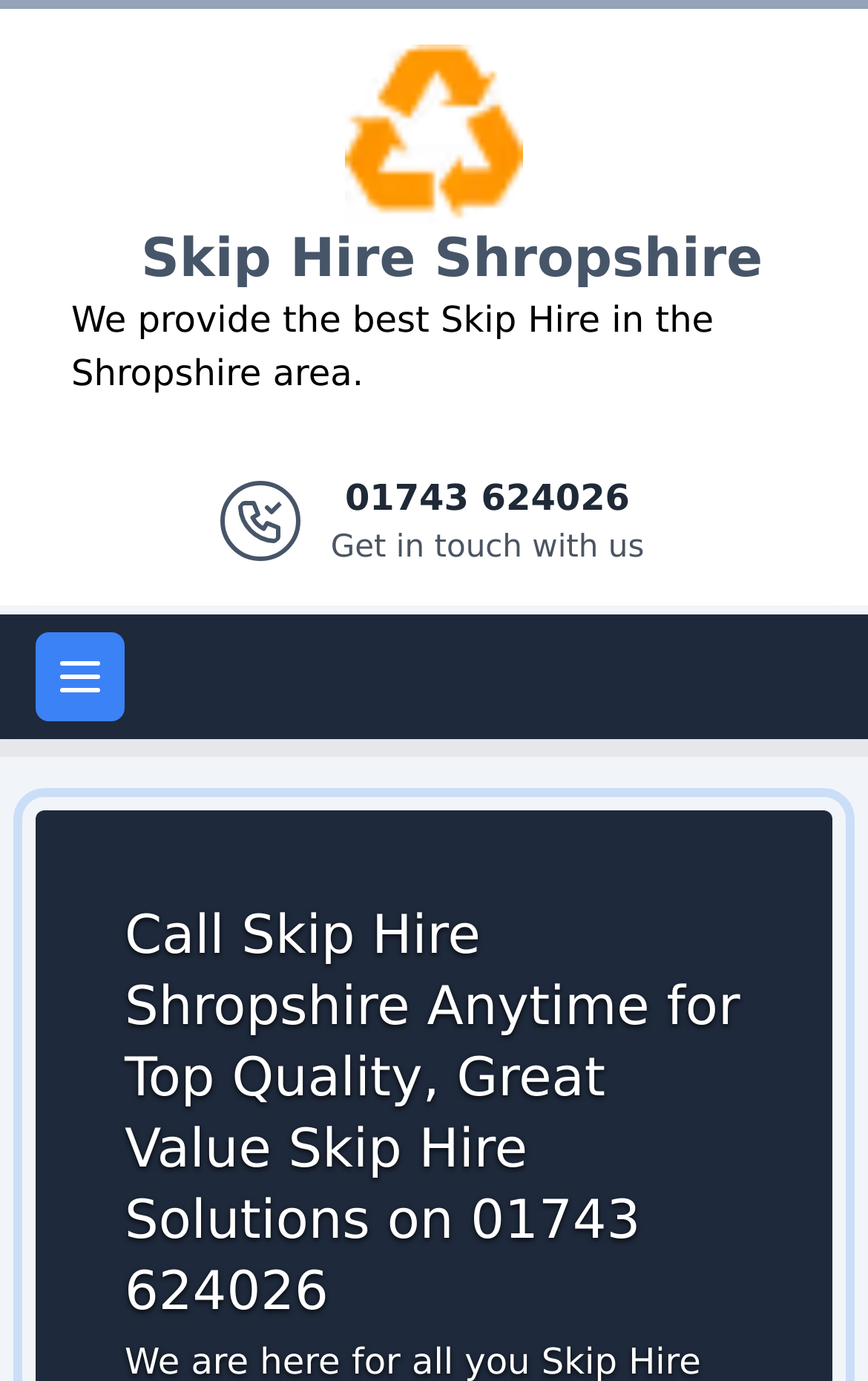Can you find and provide the main heading text of this webpage?

Call Skip Hire Shropshire Anytime for Top Quality, Great Value Skip Hire Solutions on 01743 624026